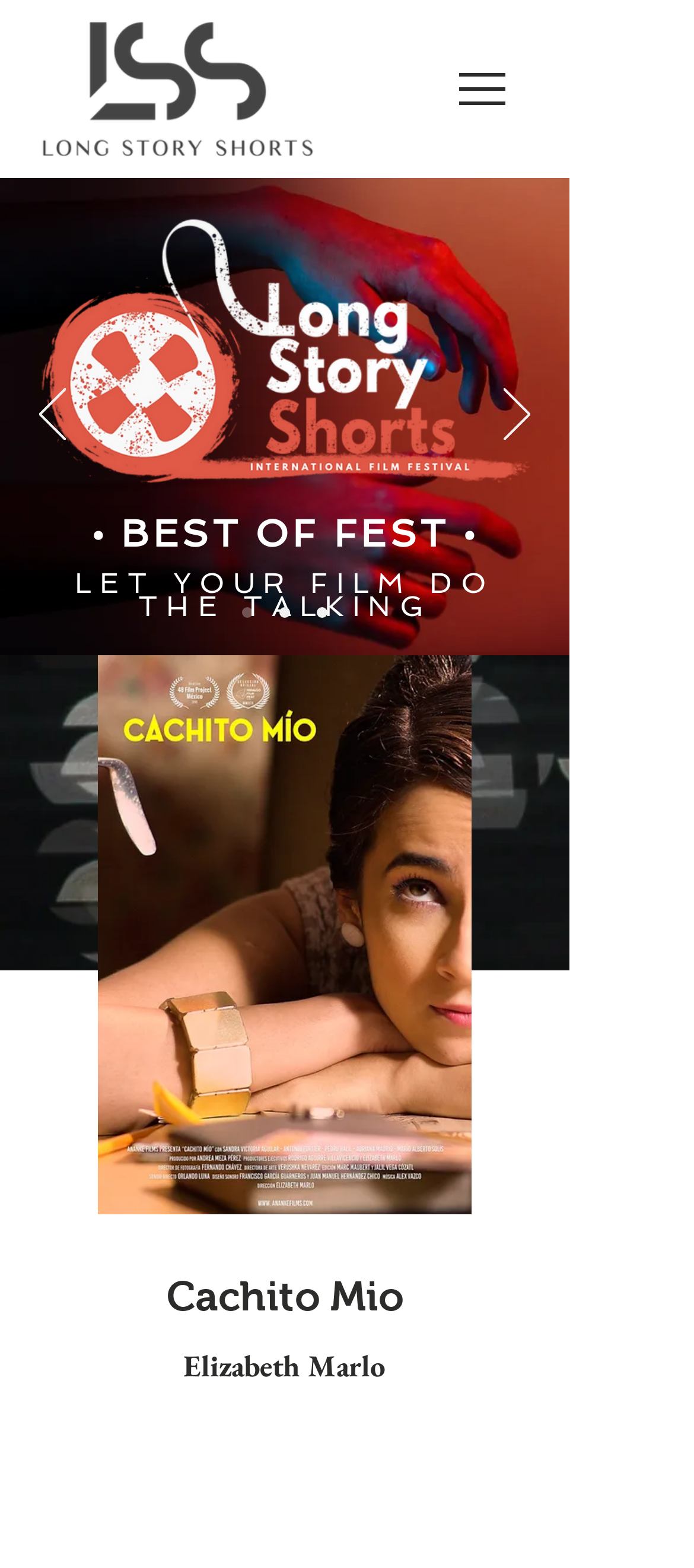What is the name of the website?
Using the image as a reference, give an elaborate response to the question.

The name of the website can be determined by looking at the root element, which is 'Cachito Mio' focused: True, indicating that the website's name is 'Cachito Mio'.